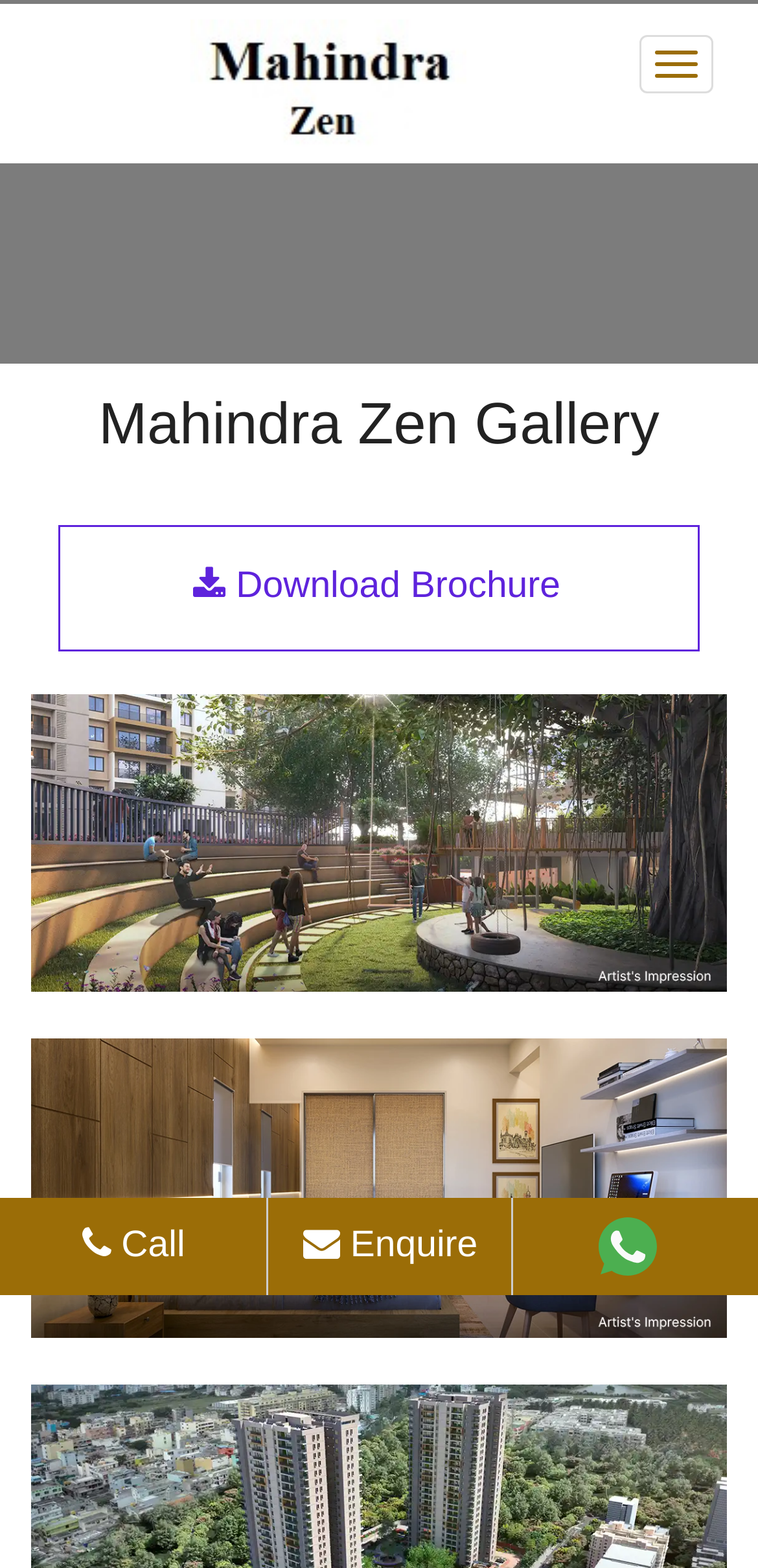Determine the main headline of the webpage and provide its text.

Mahindra Zen Gallery